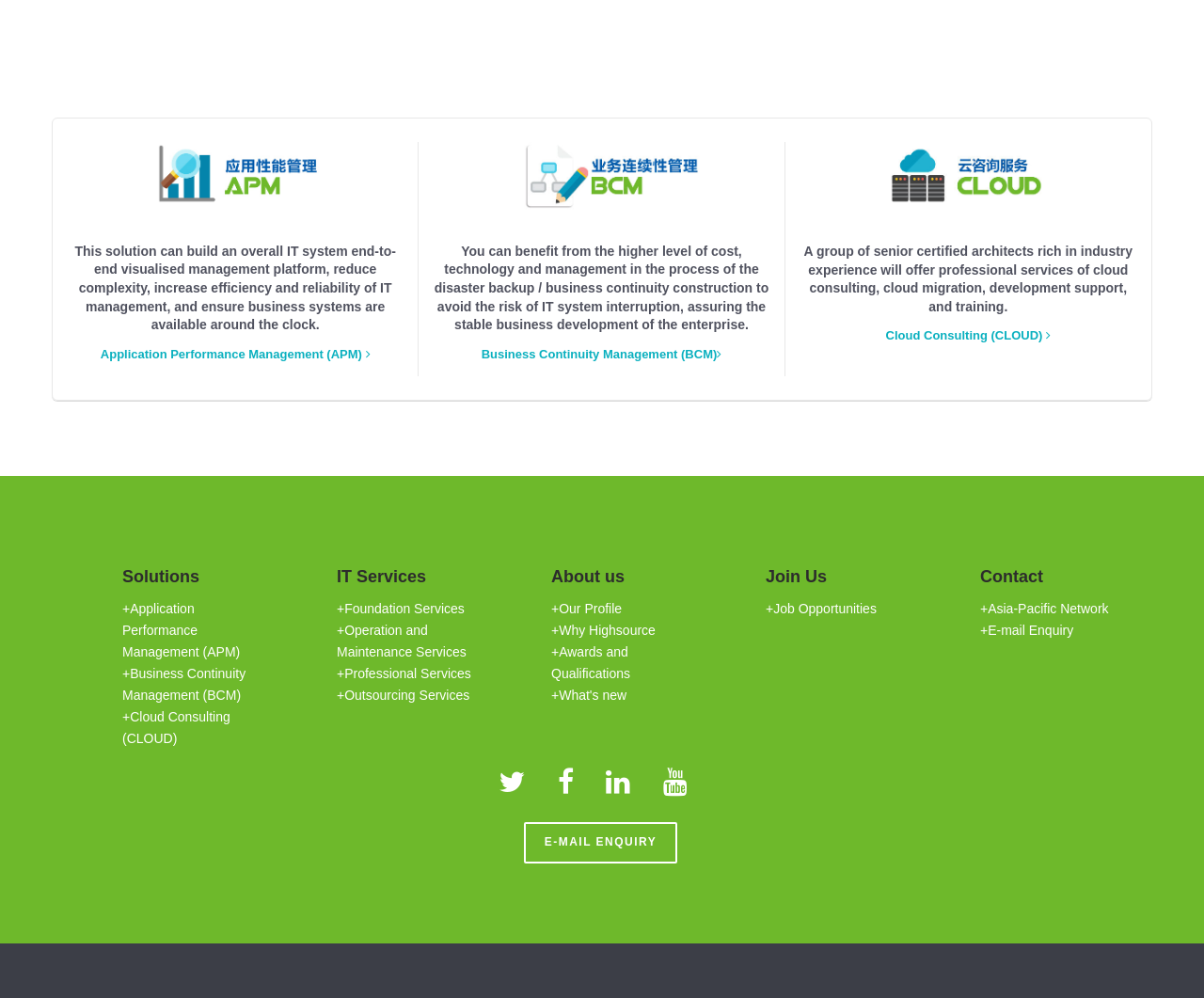Using the format (top-left x, top-left y, bottom-right x, bottom-right y), and given the element description, identify the bounding box coordinates within the screenshot: +Foundation Services

[0.28, 0.603, 0.386, 0.618]